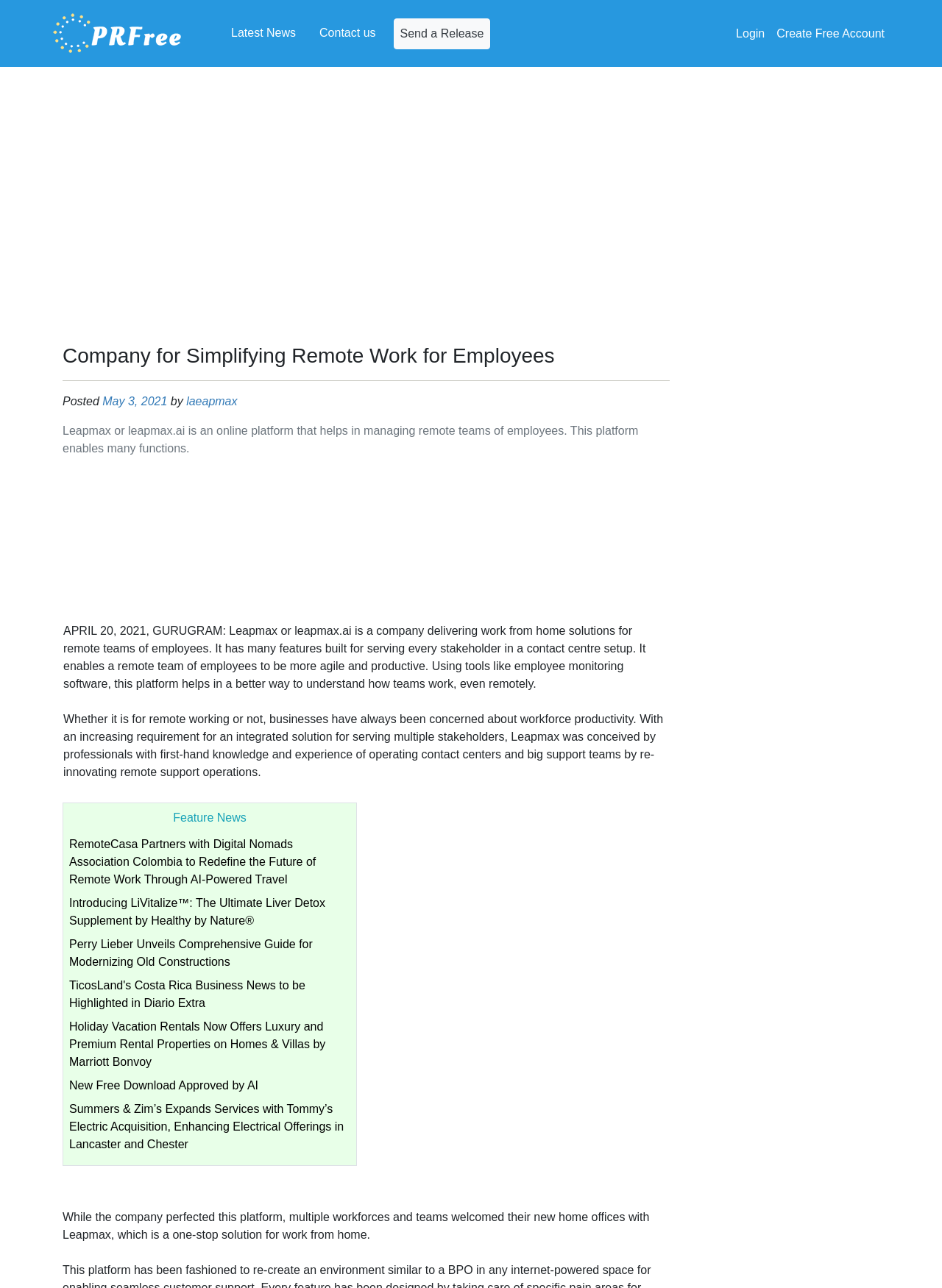What is the purpose of Leapmax?
With the help of the image, please provide a detailed response to the question.

Based on the webpage, Leapmax is an online platform that helps in managing remote teams of employees. It enables many functions, which implies that it is designed to facilitate the management of remote teams.